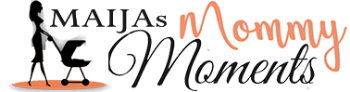Please answer the following question using a single word or phrase: 
What is the theme of the brand 'Maija's Mommy Moments'?

Motherhood and family life